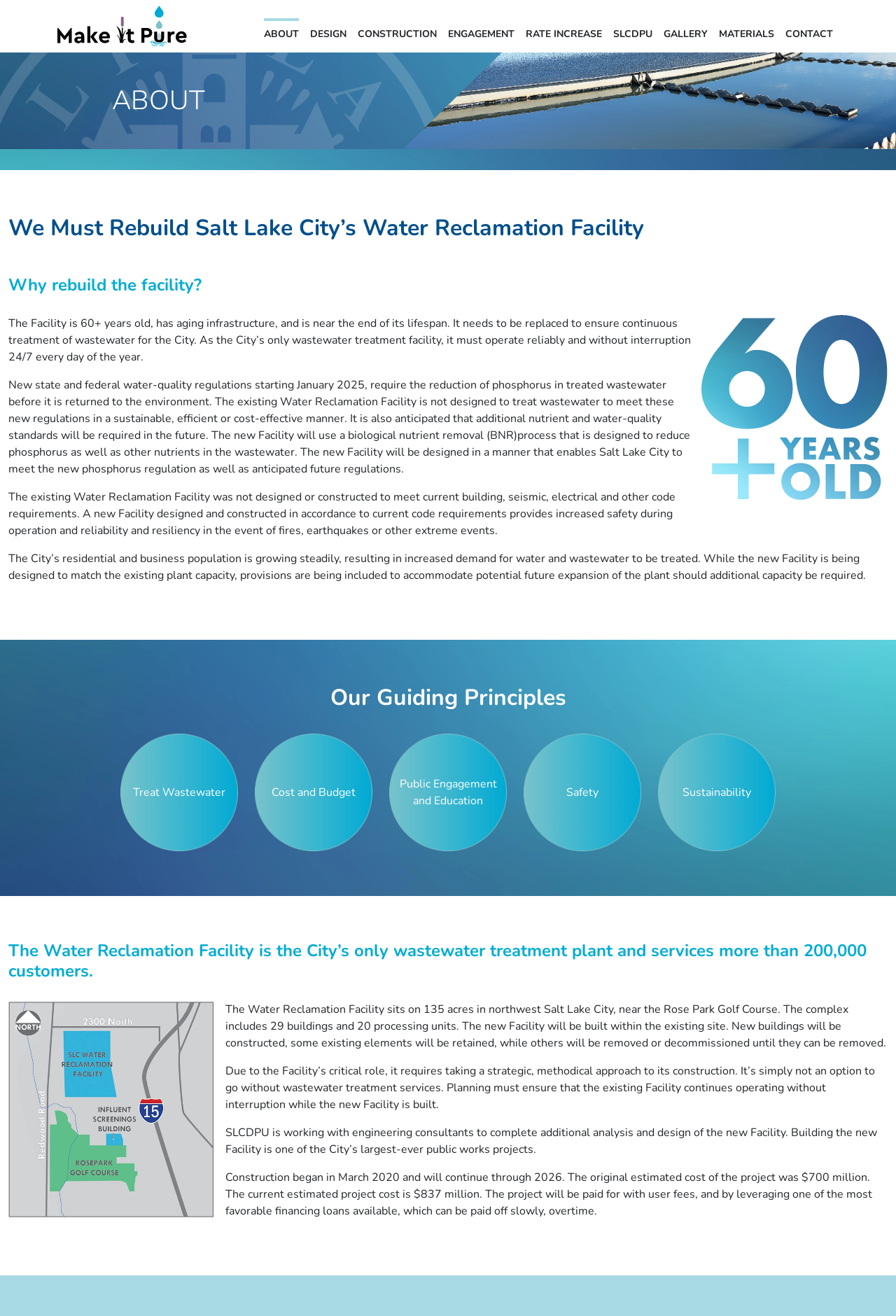Given the description of the UI element: "parent_node: ABOUT", predict the bounding box coordinates in the form of [left, top, right, bottom], with each value being a float between 0 and 1.

[0.064, 0.004, 0.209, 0.036]